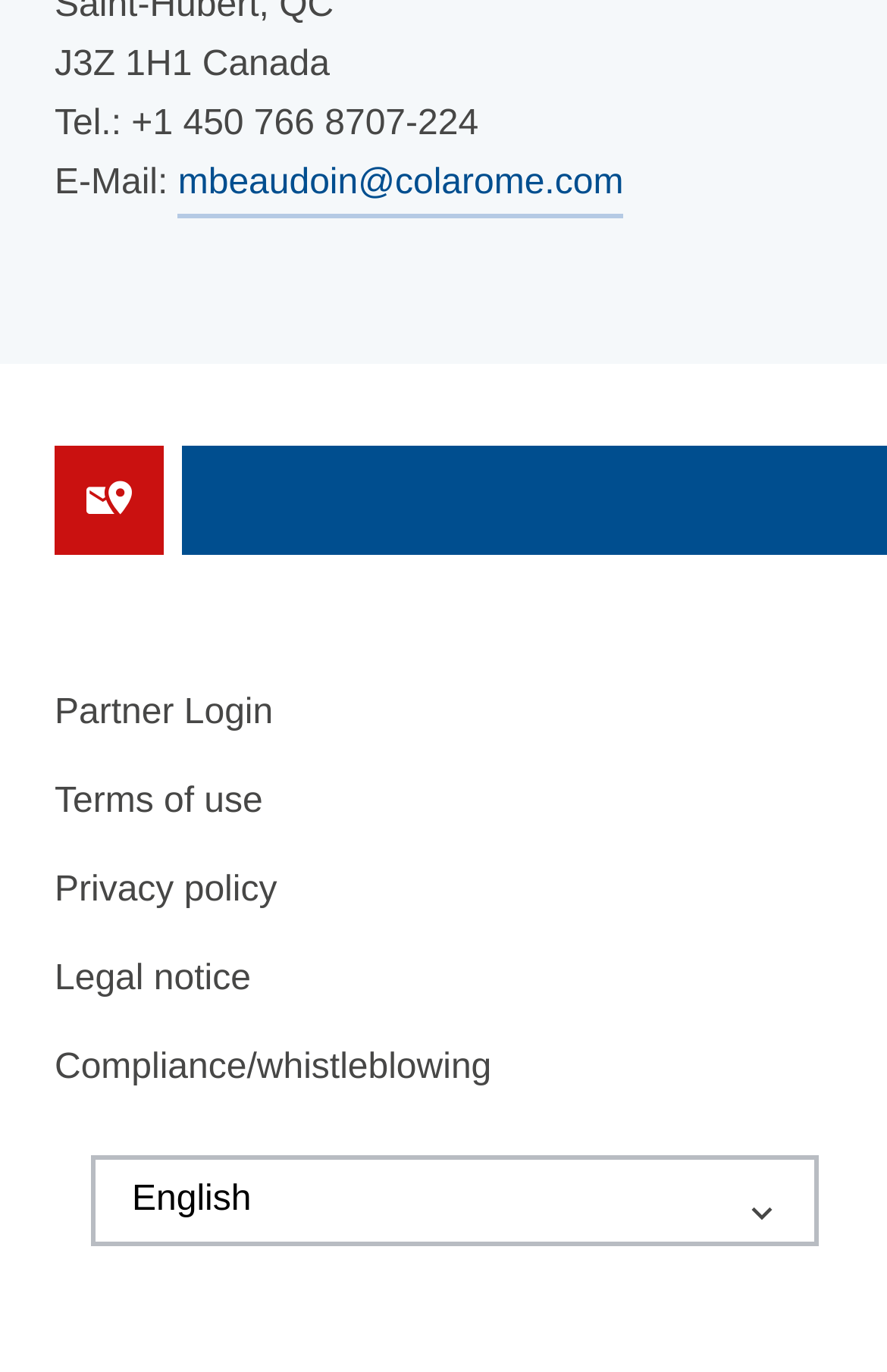Identify the bounding box coordinates necessary to click and complete the given instruction: "Send an email".

[0.201, 0.113, 0.703, 0.159]